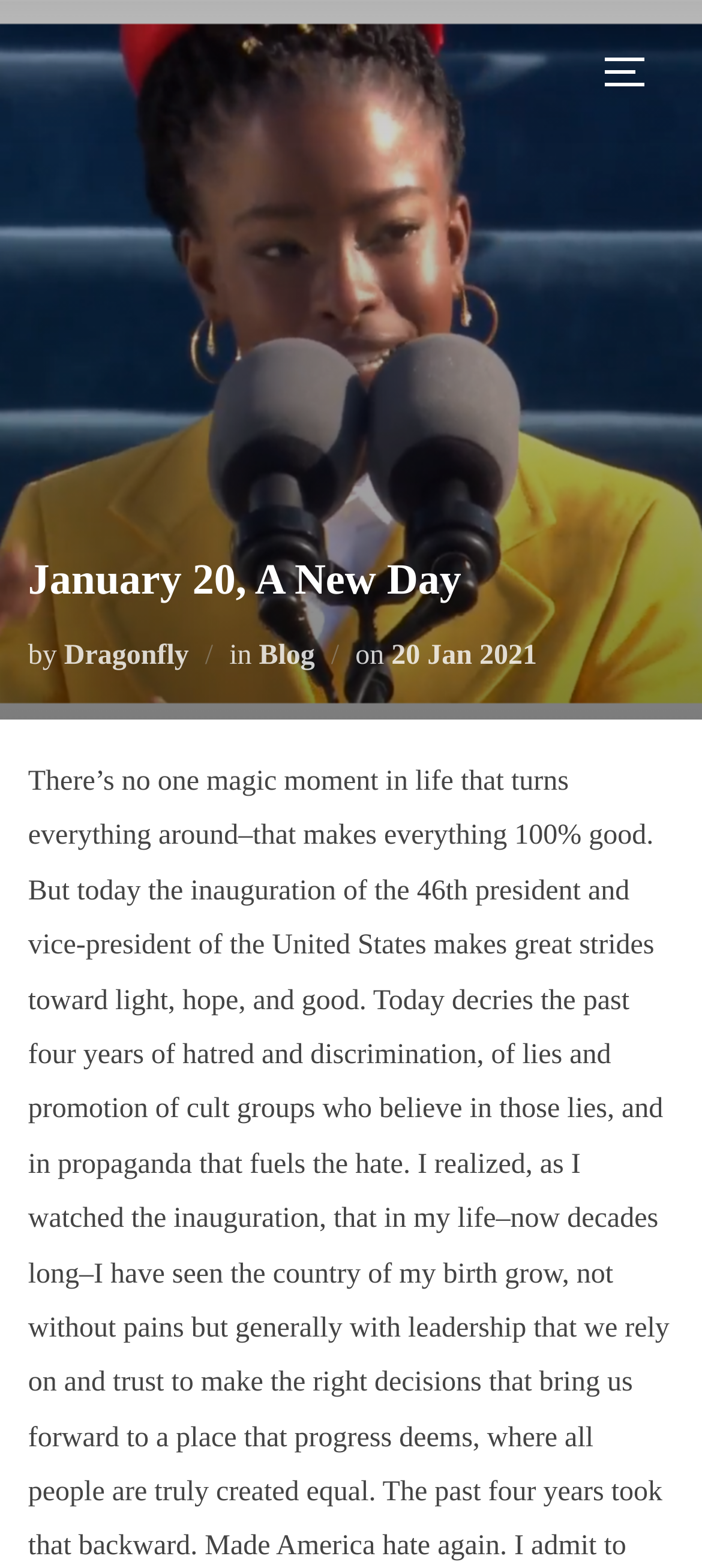When was the blog post published?
Refer to the image and provide a concise answer in one word or phrase.

20 Jan 2021